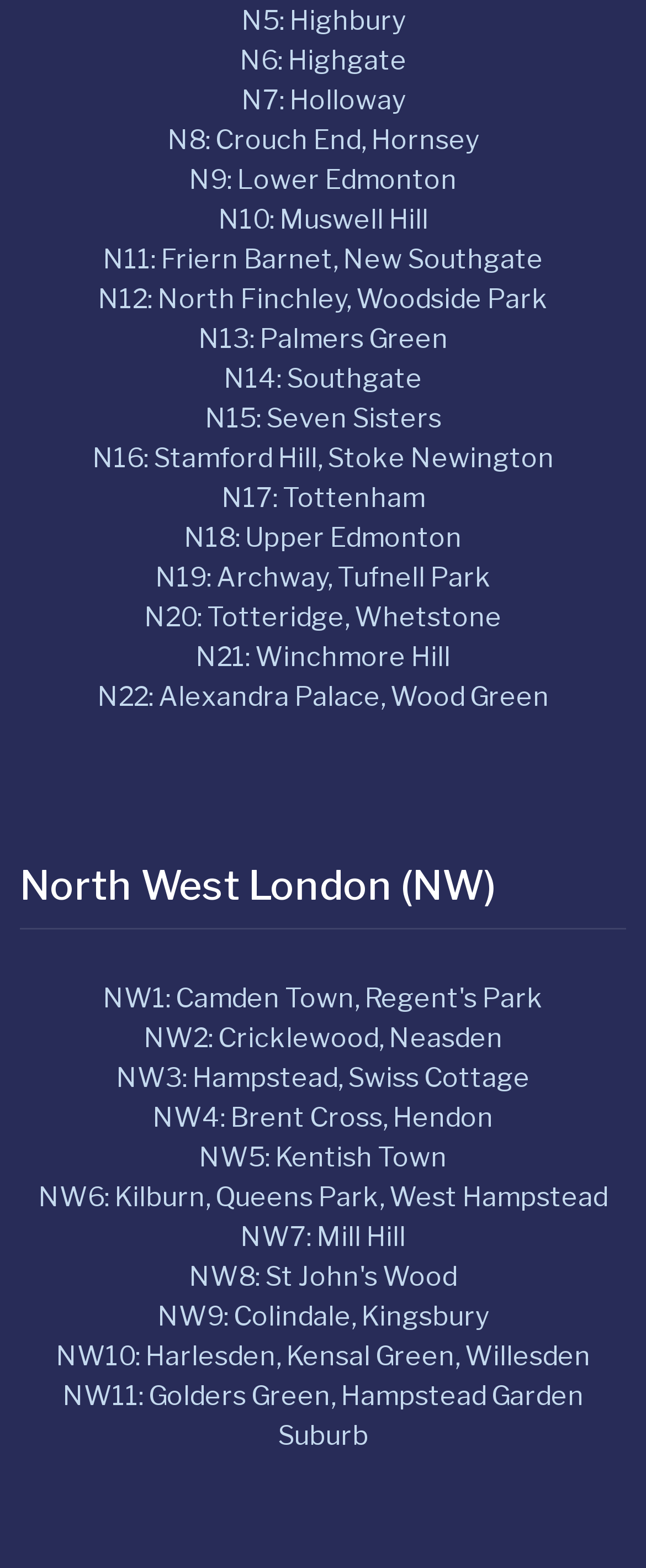Please respond in a single word or phrase: 
What is the postcode area for Camden Town and Regent's Park?

NW1